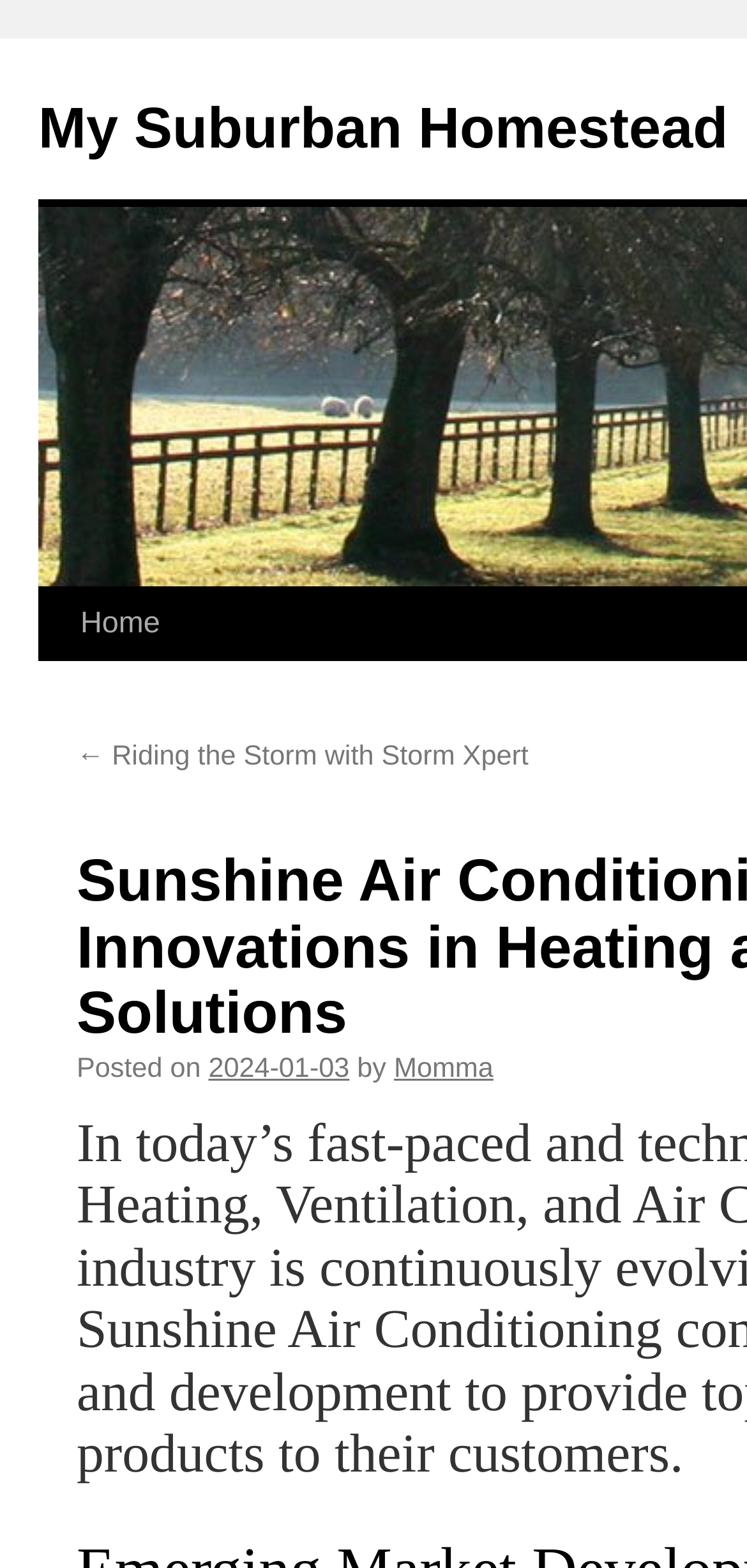How many links are there in the main navigation menu?
Examine the screenshot and reply with a single word or phrase.

1